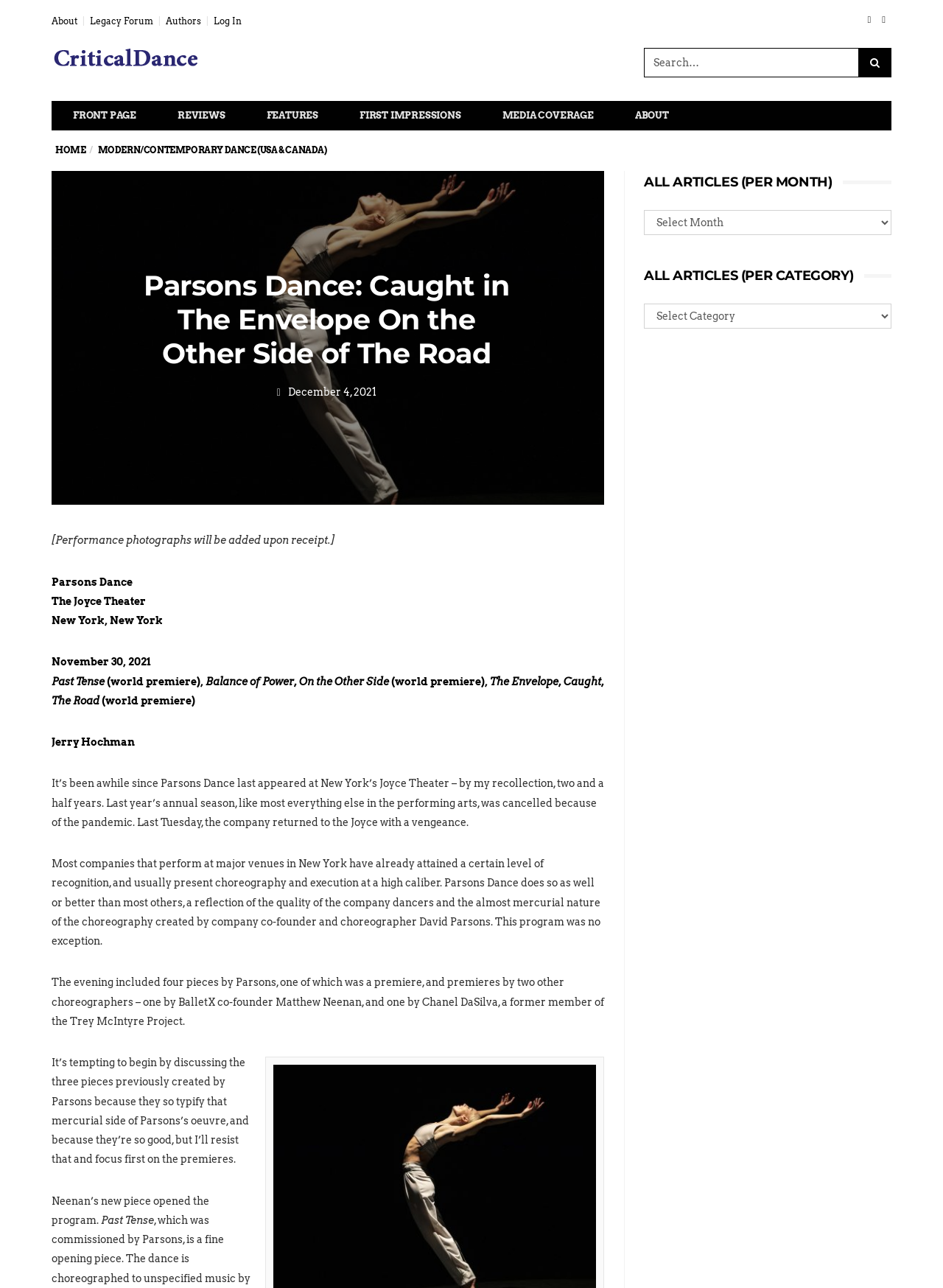Where did the dance performance take place?
Answer the question with detailed information derived from the image.

I found the answer by reading the text 'The Joyce Theater' which is located below the title 'Parsons Dance: Caught in The Envelope On the Other Side of The Road'.